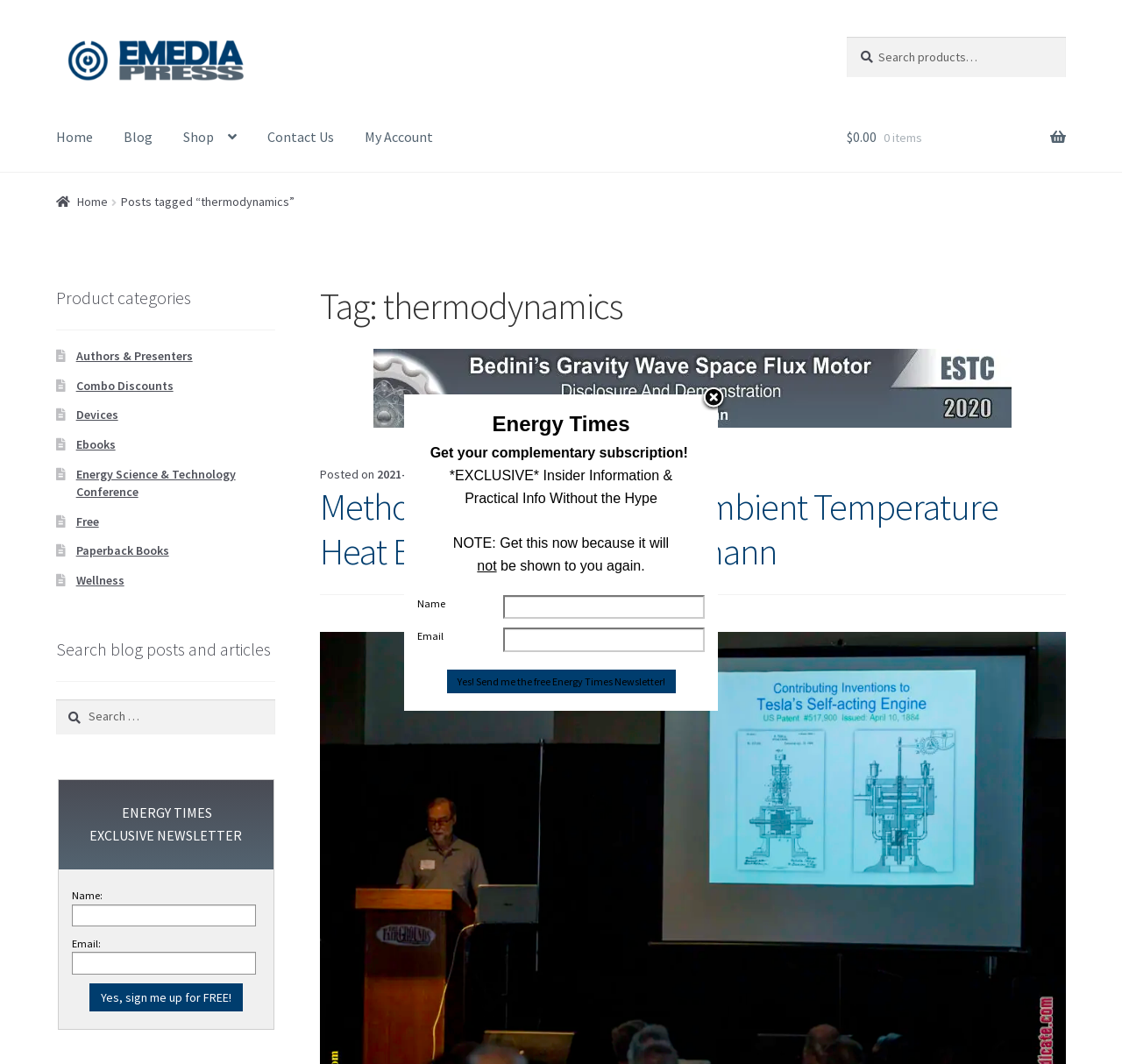Identify the coordinates of the bounding box for the element that must be clicked to accomplish the instruction: "View post tagged with thermodynamics".

[0.333, 0.327, 0.902, 0.402]